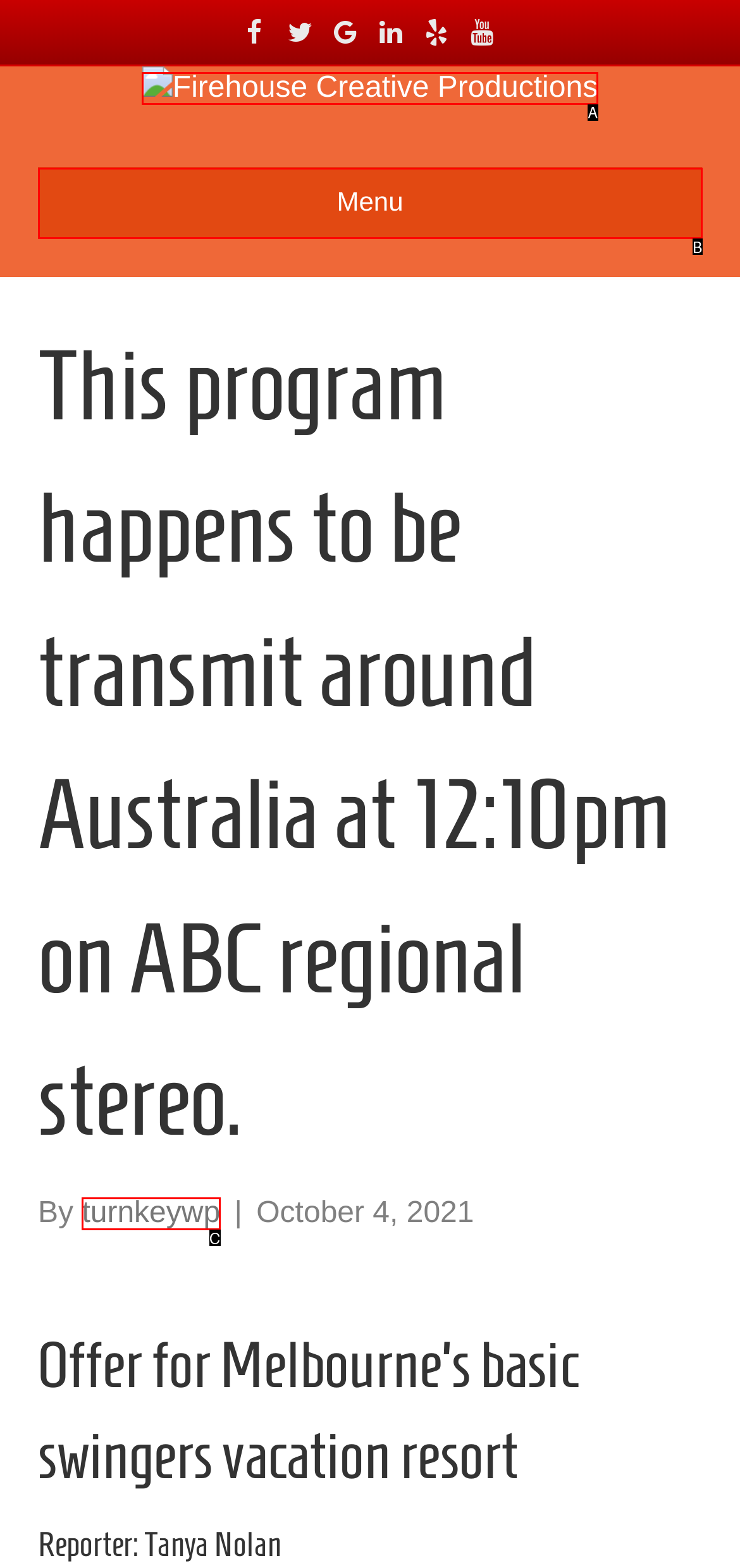Choose the HTML element that best fits the given description: alt="Firehouse Creative Productions". Answer by stating the letter of the option.

A